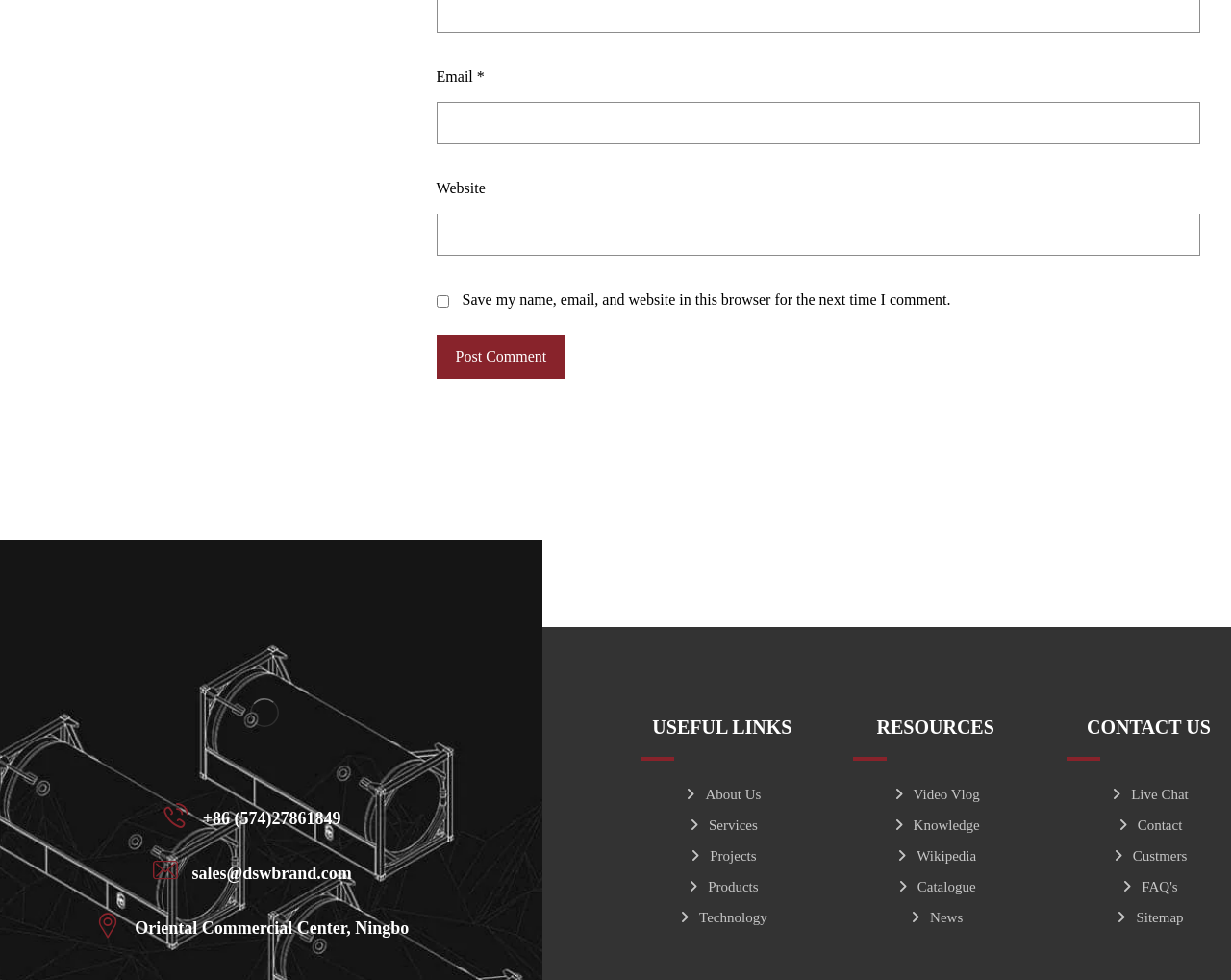Based on the element description: "“THE BOB” HITS THE LAKE", identify the UI element and provide its bounding box coordinates. Use four float numbers between 0 and 1, [left, top, right, bottom].

None